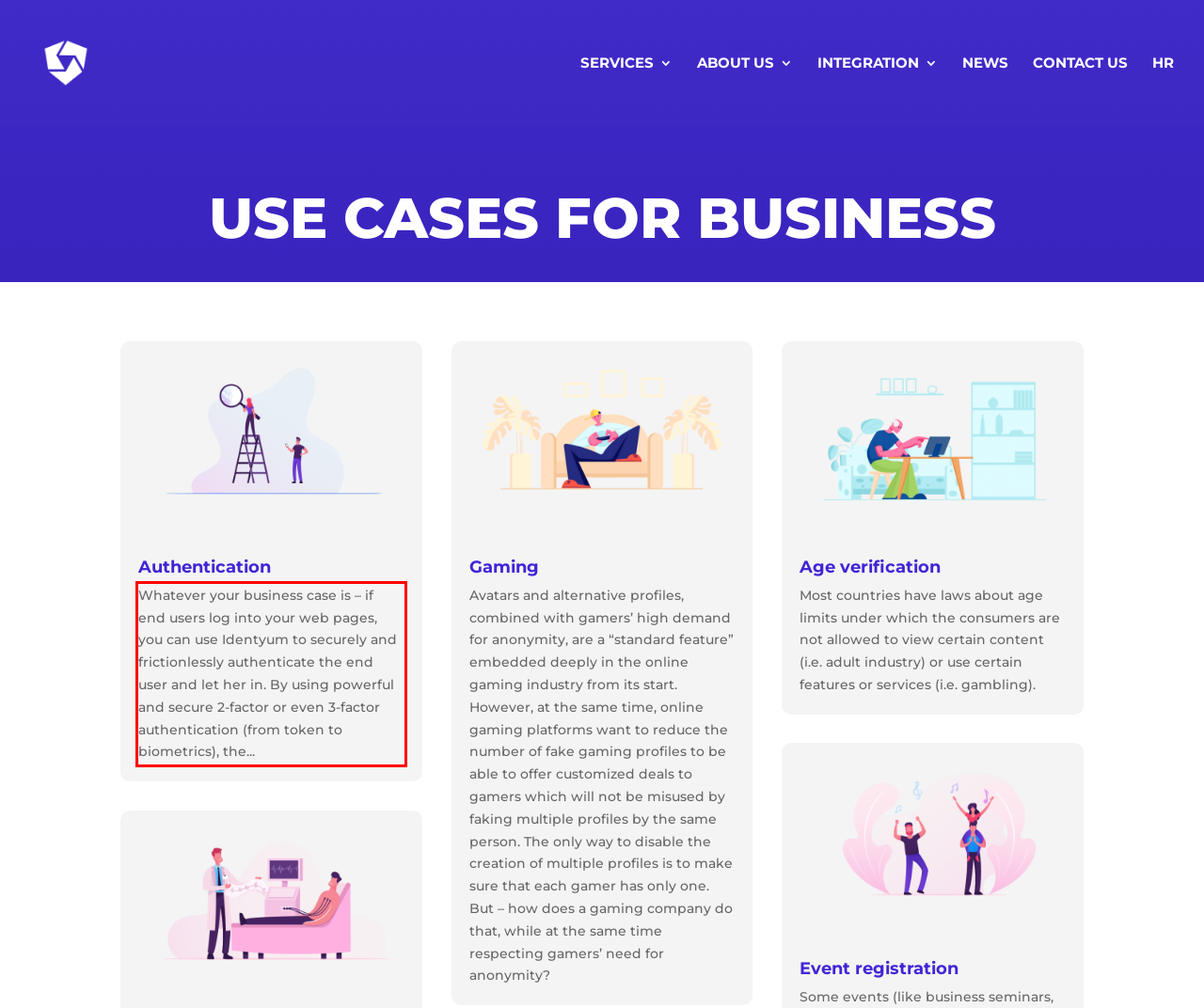Inspect the webpage screenshot that has a red bounding box and use OCR technology to read and display the text inside the red bounding box.

Whatever your business case is – if end users log into your web pages, you can use Identyum to securely and frictionlessly authenticate the end user and let her in. By using powerful and secure 2-factor or even 3-factor authentication (from token to biometrics), the...